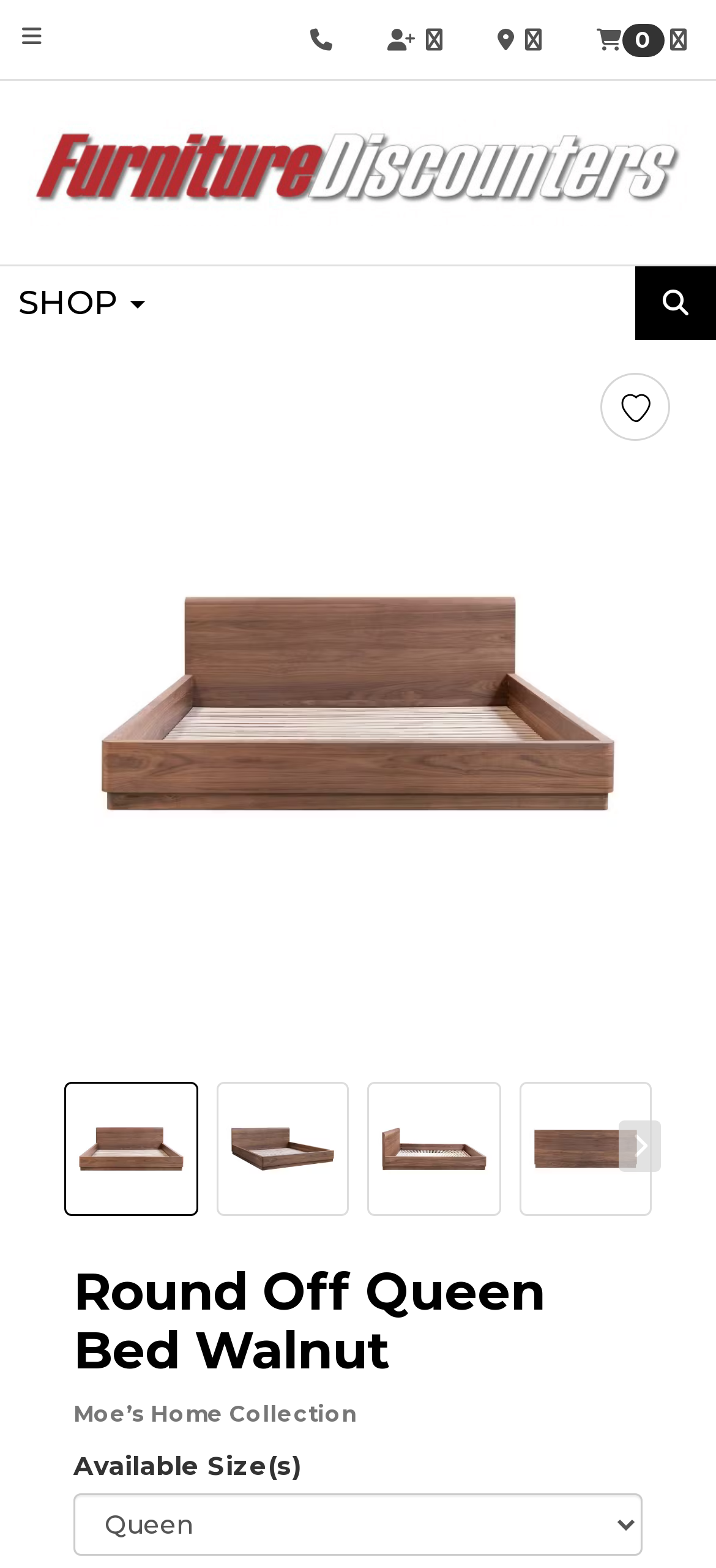Provide the bounding box coordinates of the area you need to click to execute the following instruction: "Add item to list".

[0.838, 0.238, 0.936, 0.281]